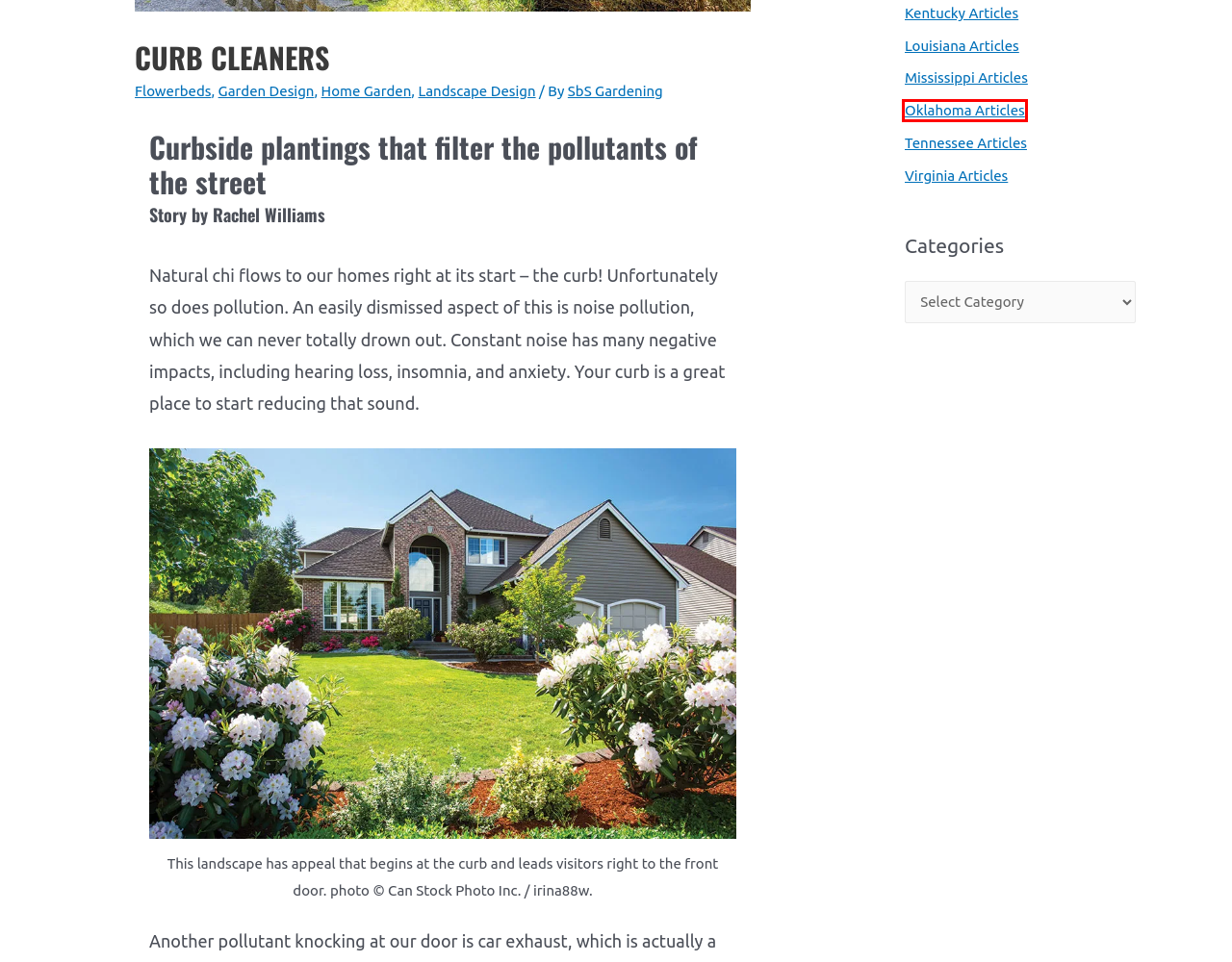You have been given a screenshot of a webpage with a red bounding box around a UI element. Select the most appropriate webpage description for the new webpage that appears after clicking the element within the red bounding box. The choices are:
A. Home Garden – SbS Gardening
B. Garden Design – SbS Gardening
C. MISSISSIPPI GARDENER – SbS Gardening
D. SbS Gardening – SbS Gardening
E. OKLAHOMA GARDENER – SbS Gardening
F. VIRGINIA GARDENER – SbS Gardening
G. Flowerbeds – SbS Gardening
H. KENTUCKY GARDENER – SbS Gardening

E